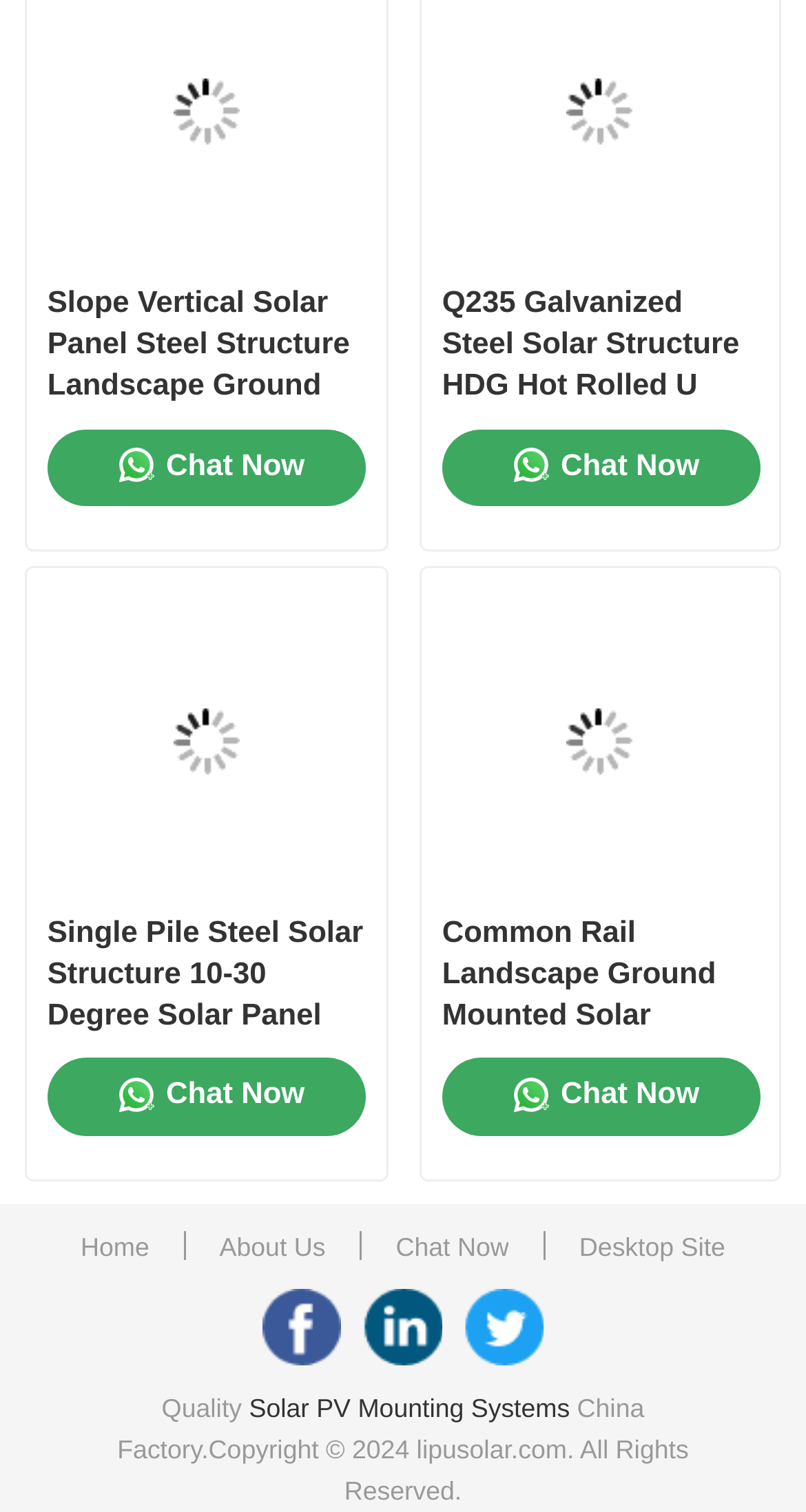What is the product shown in the second image?
Please provide a detailed and thorough answer to the question.

The second image is located at coordinates [0.704, 0.052, 0.786, 0.095] and has the OCR text 'Q235 Galvanized Steel Solar Structure HDG Hot Rolled U Channel C Channel', which indicates that the product shown in the image is a Q235 Galvanized Steel Solar Structure.